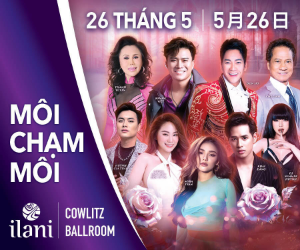Provide a brief response using a word or short phrase to this question:
Where is the event taking place?

Cowlitz Ballroom at ilani